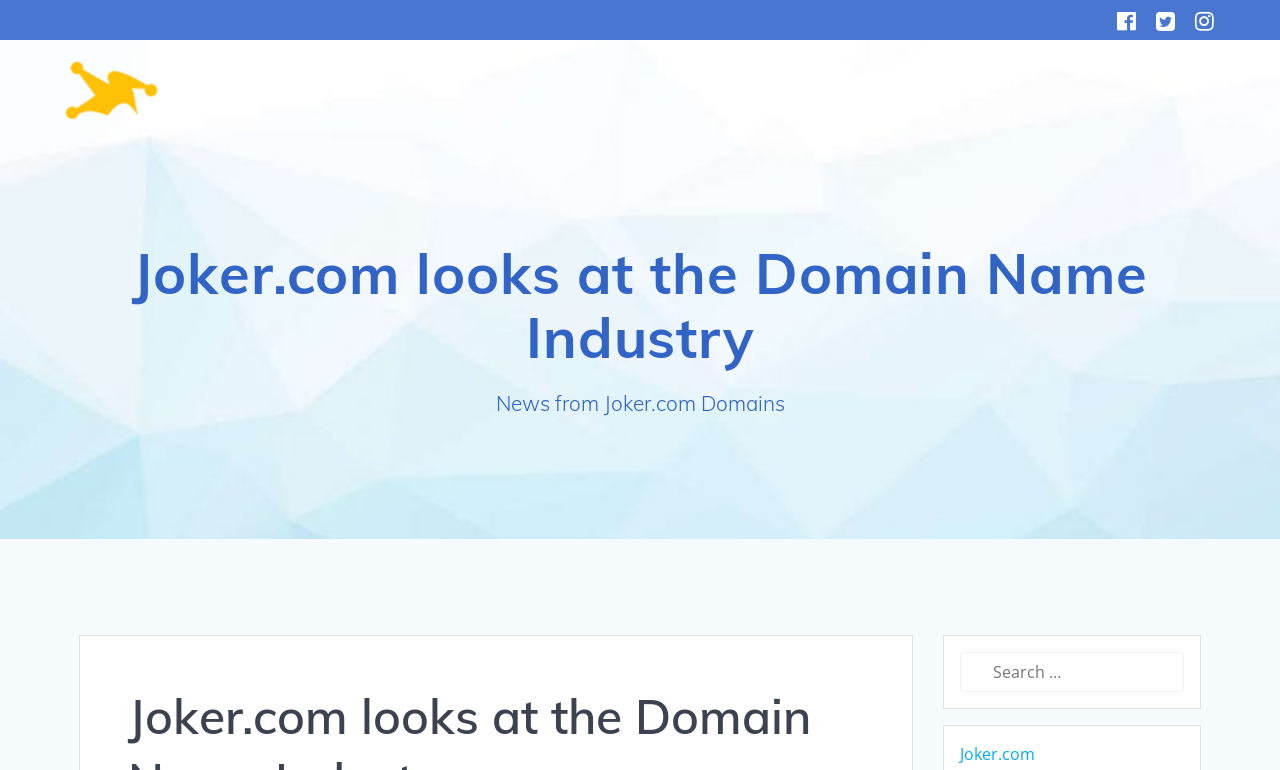How many social media links are present?
Please provide a single word or phrase based on the screenshot.

3